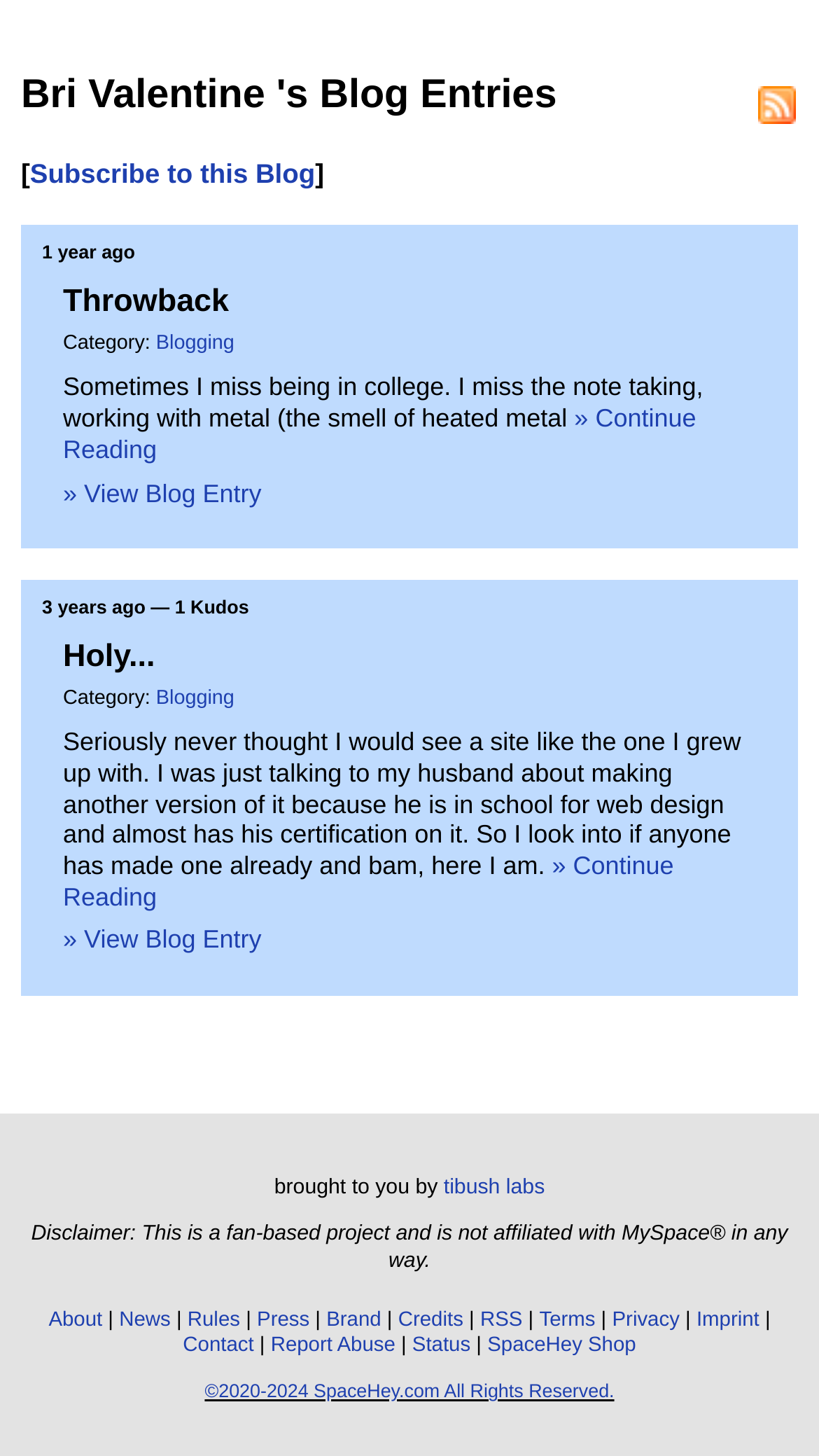How many links are there in the footer?
Provide an in-depth and detailed answer to the question.

I counted the number of links in the footer of the page, starting from 'About' and ending at 'SpaceHey Shop'. There are 14 links in total.